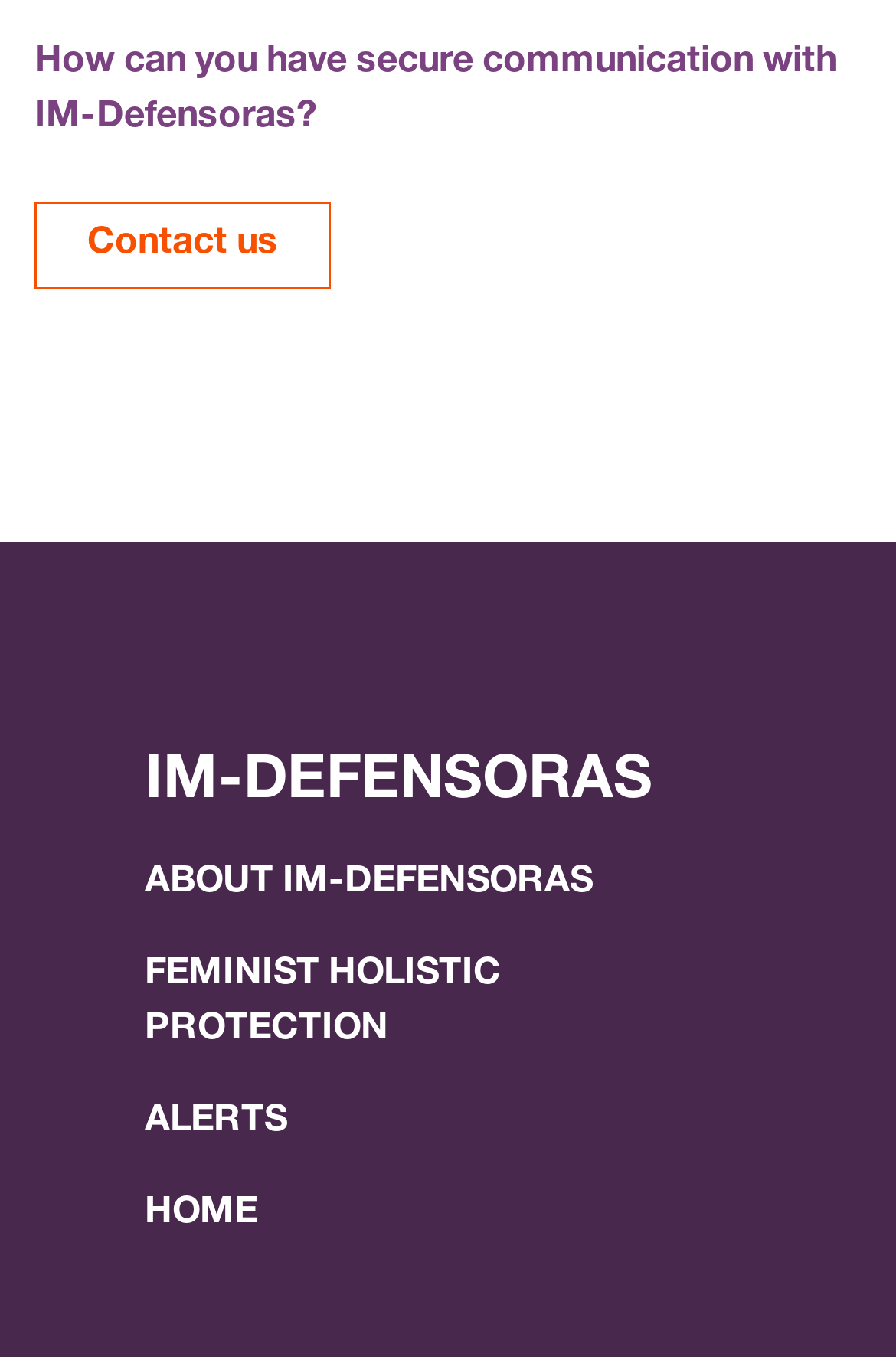Please provide a detailed answer to the question below based on the screenshot: 
How many main sections are on this webpage?

There are five main sections on this webpage, which are 'HOME', 'ABOUT IM-DEFENSORAS', 'FEMINIST HOLISTIC PROTECTION', 'ALERTS', and an unnamed section with the 'Contact us' link.